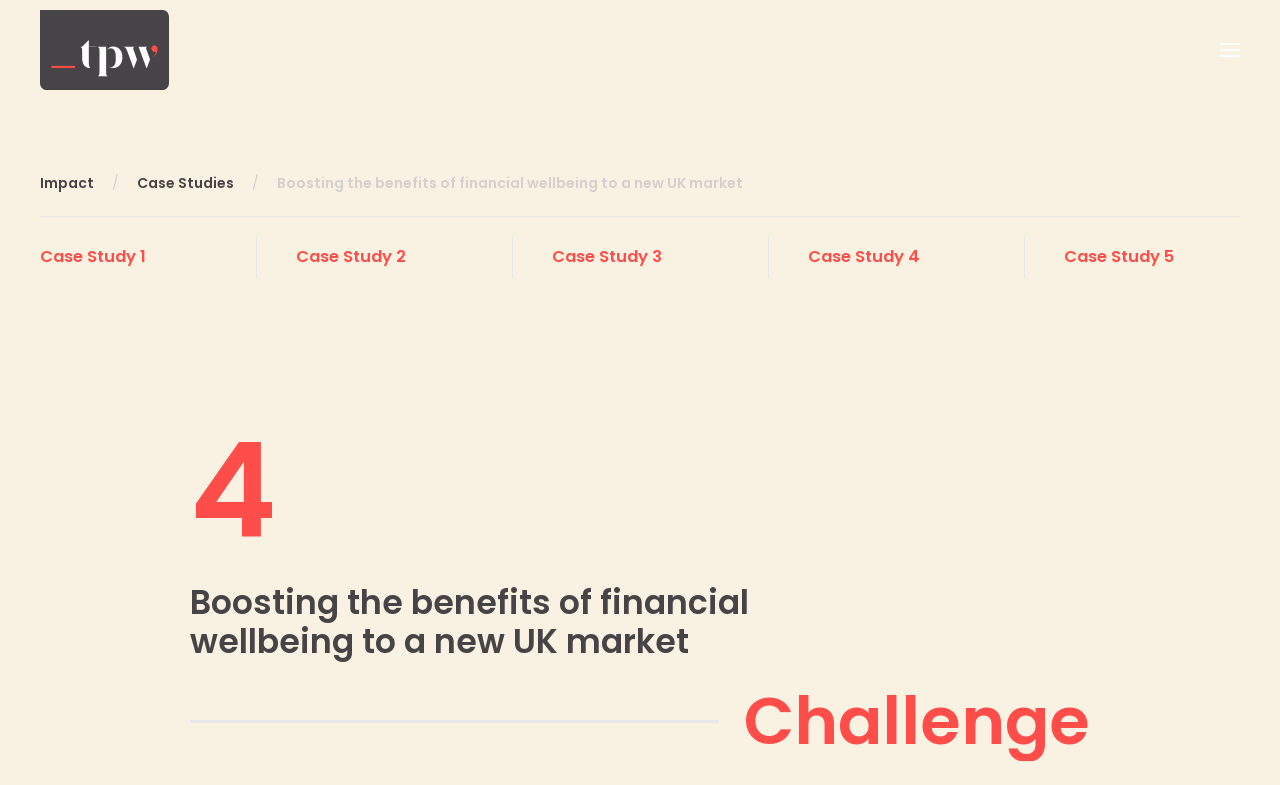Provide the bounding box coordinates of the UI element that matches the description: "aria-label="Open menu"".

[0.953, 0.013, 0.969, 0.115]